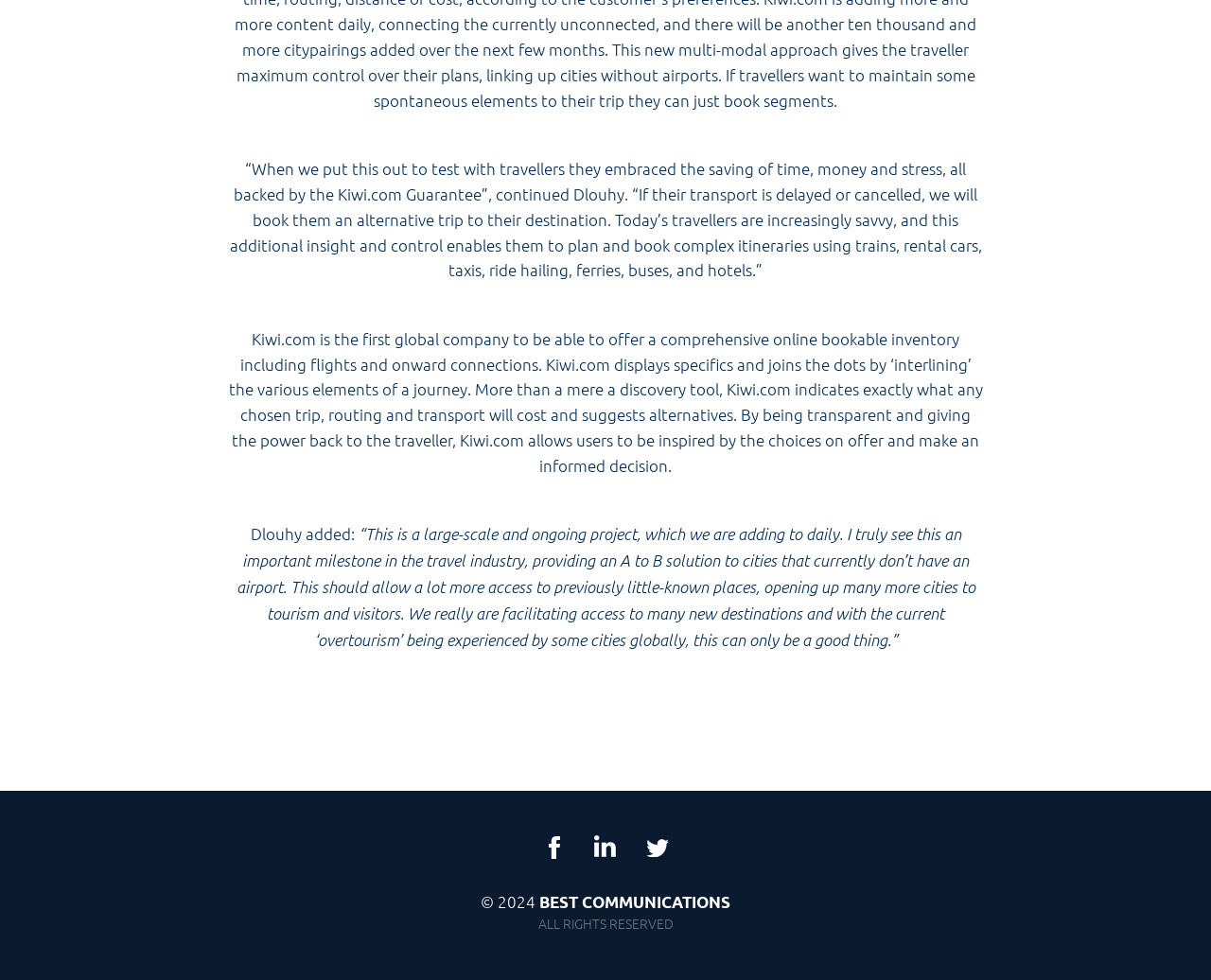Please provide a comprehensive answer to the question below using the information from the image: Who is quoted in the article?

The article quotes Dlouhy, who is likely a representative or executive of Kiwi.com, as he is discussing the company's features and benefits.